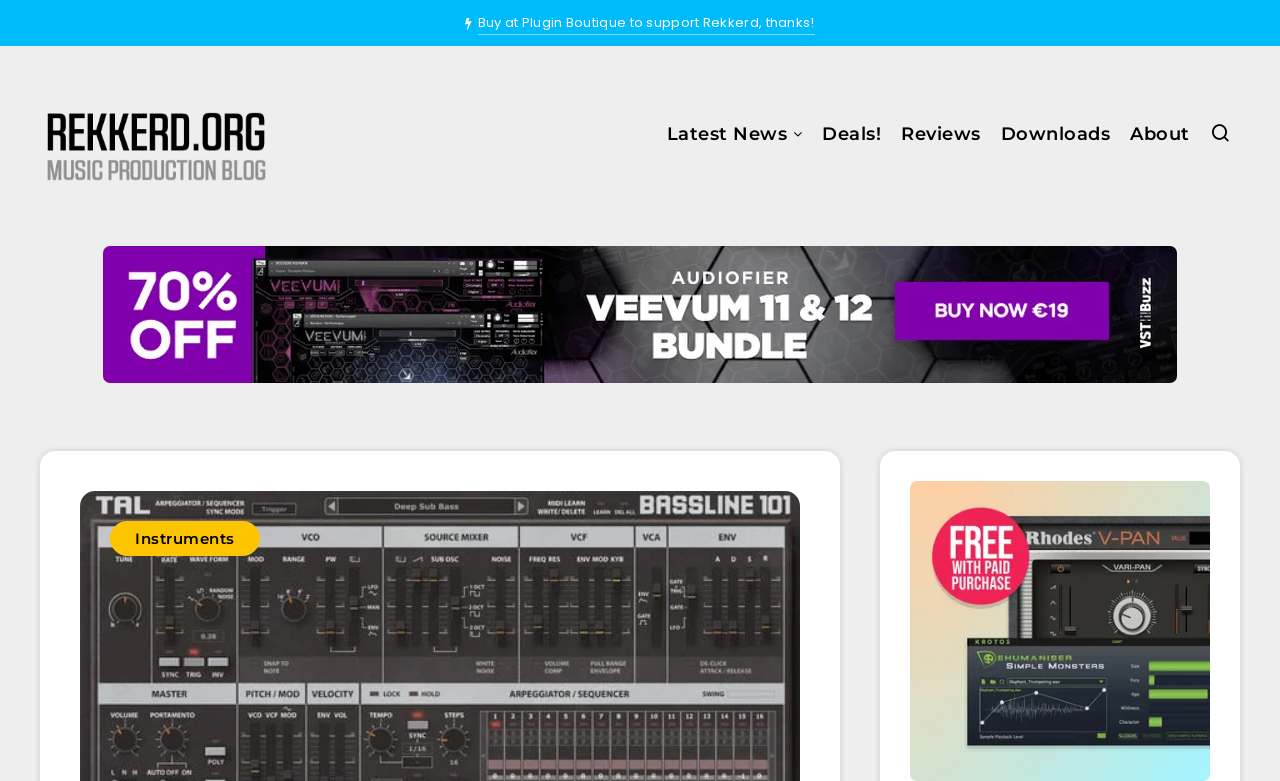Please reply to the following question with a single word or a short phrase:
What is the purpose of the 'Buy at Plugin Boutique' link?

To support Rekkerd